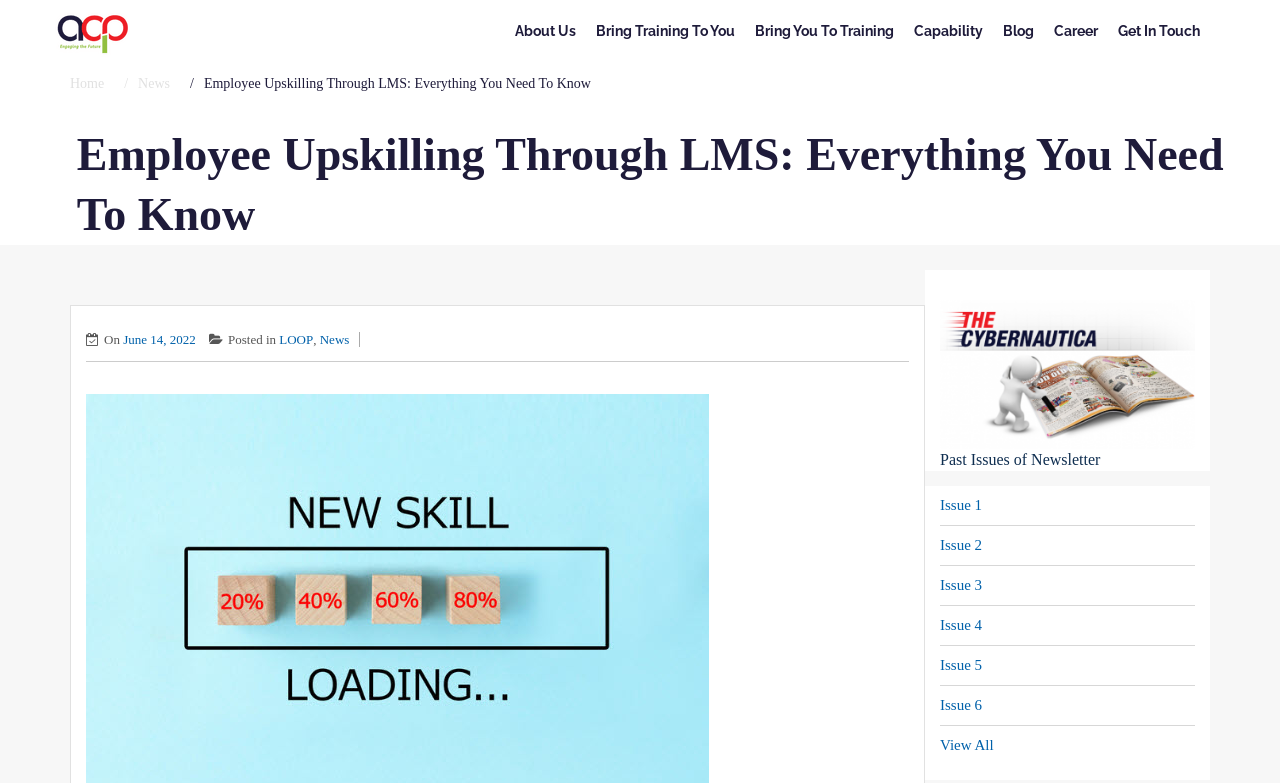Please find the bounding box coordinates of the element that you should click to achieve the following instruction: "learn about employee upskilling through LMS". The coordinates should be presented as four float numbers between 0 and 1: [left, top, right, bottom].

[0.0, 0.16, 1.0, 0.312]